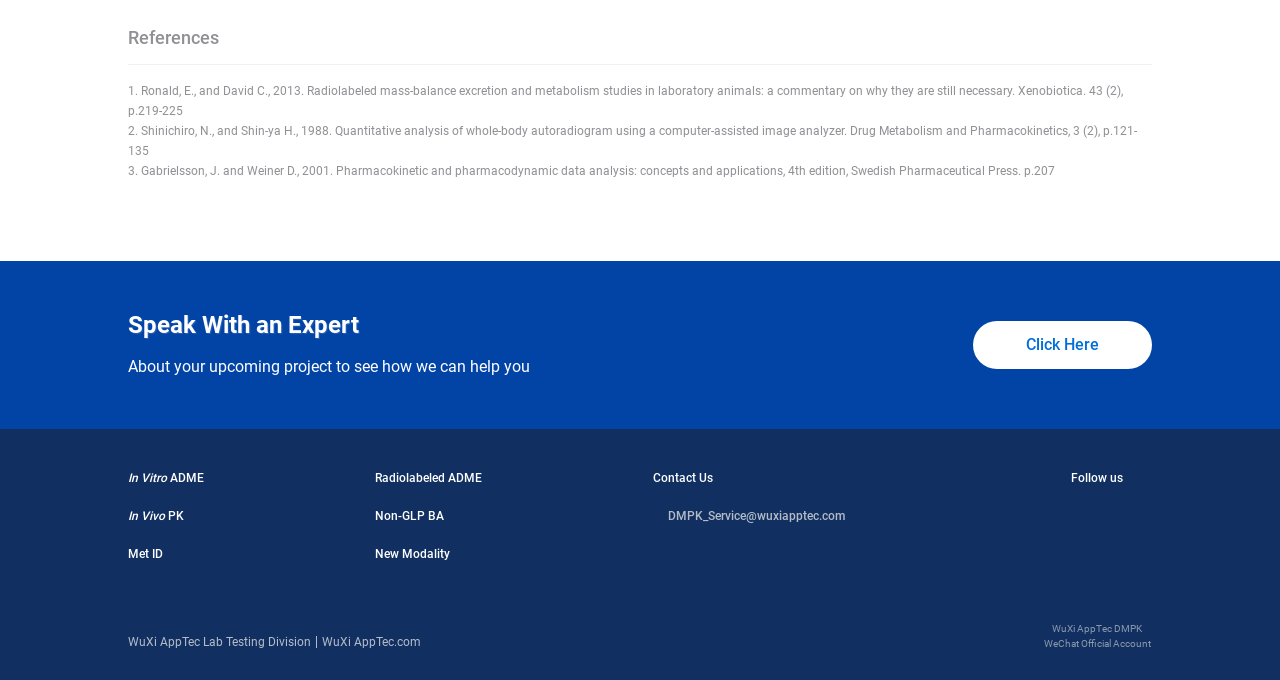How many links are there under 'In Vitro ADME'?
Please ensure your answer is as detailed and informative as possible.

I looked for links with similar y-coordinates to 'In Vitro ADME' and found only one link with the text 'In Vitro ADME'.